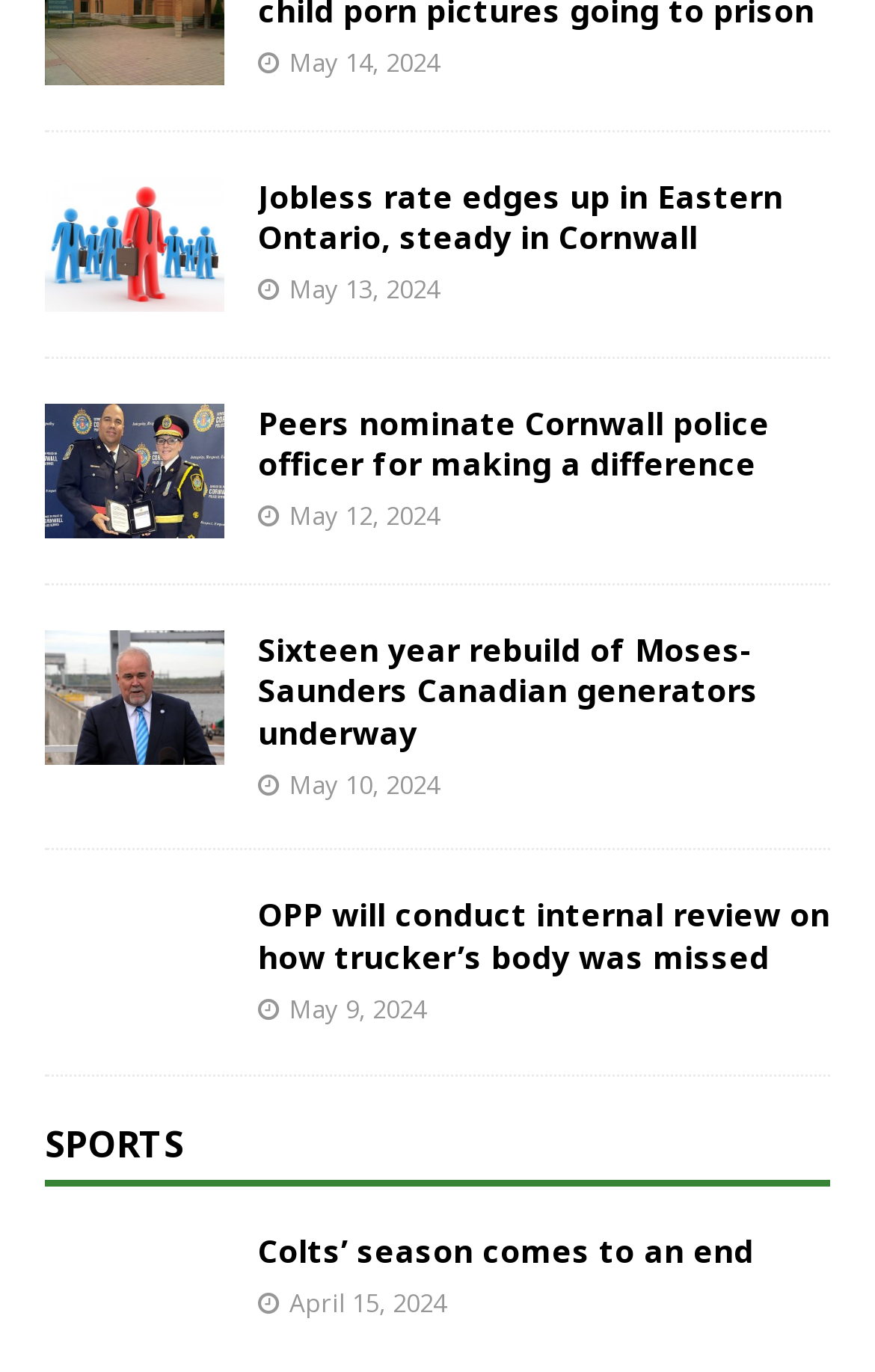Look at the image and answer the question in detail:
How many links are there on this page?

I counted the number of link elements on the page, which are likely to be clickable text leading to news articles or other pages. There are 15 such elements on the page.